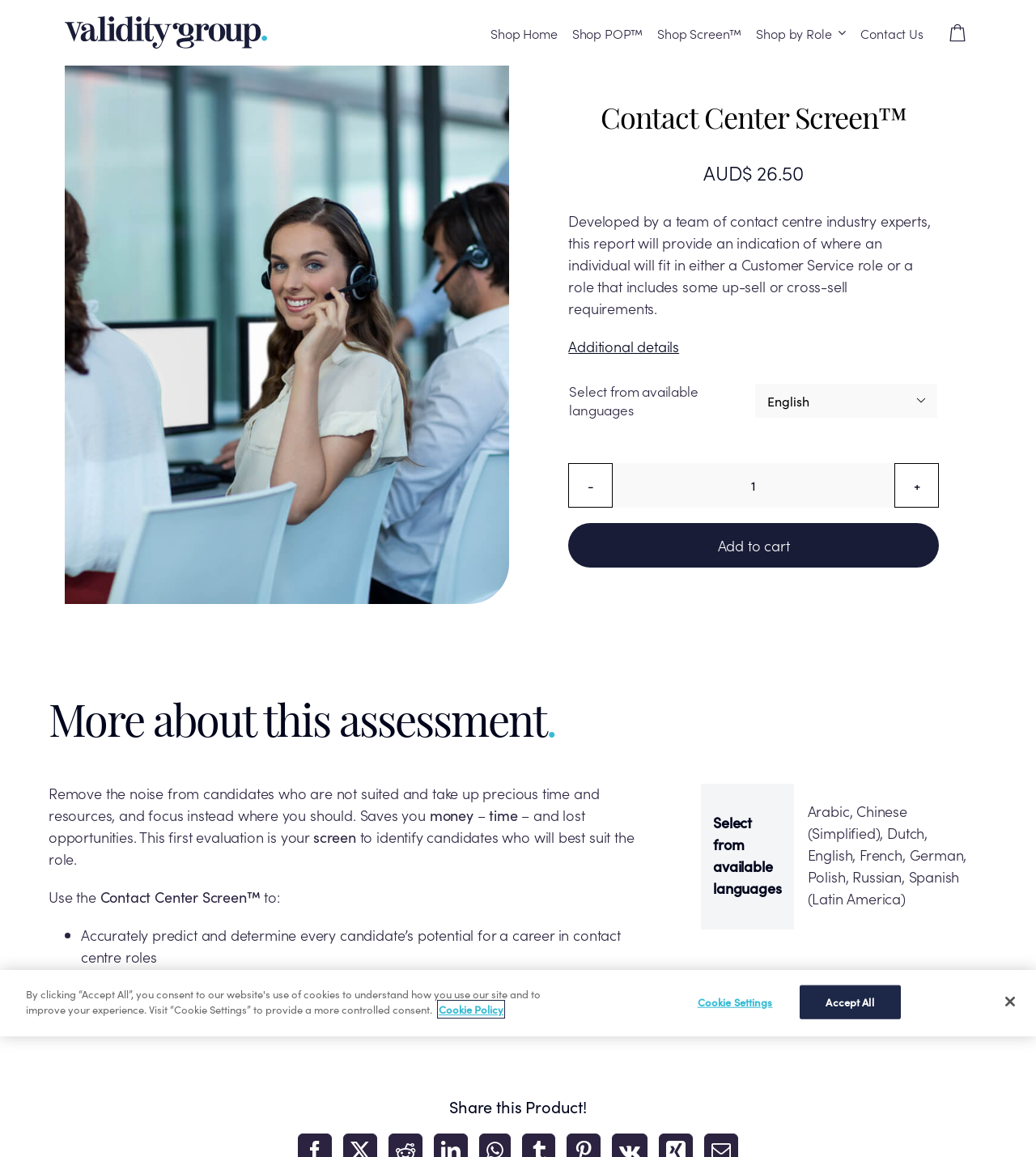Provide a single word or phrase answer to the question: 
What is the button below the product description for?

Add to cart